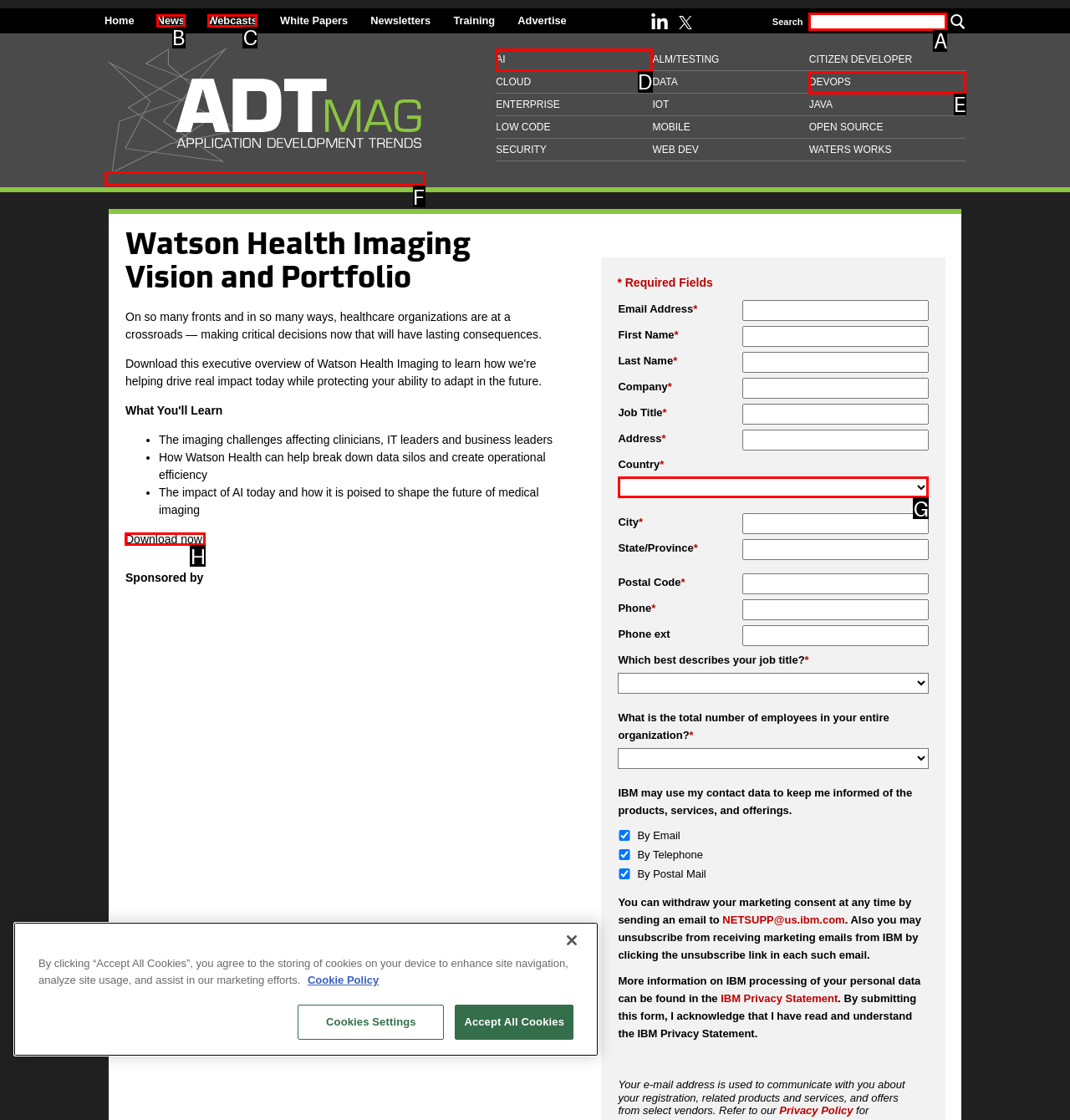Decide which letter you need to select to fulfill the task: Click on the 'Download now!' link
Answer with the letter that matches the correct option directly.

H